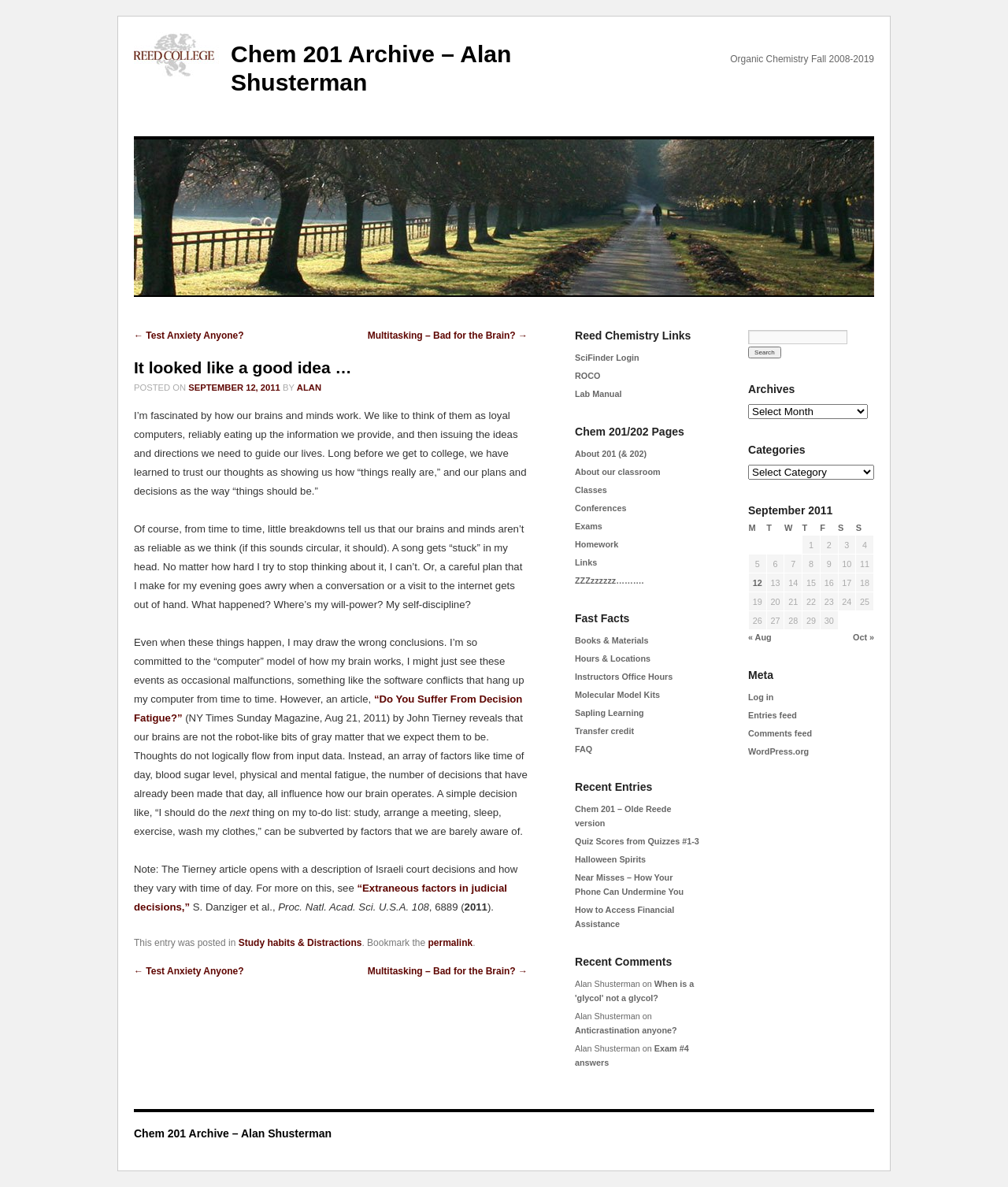What is the category of the blog post?
From the image, respond with a single word or phrase.

Study habits & Distractions